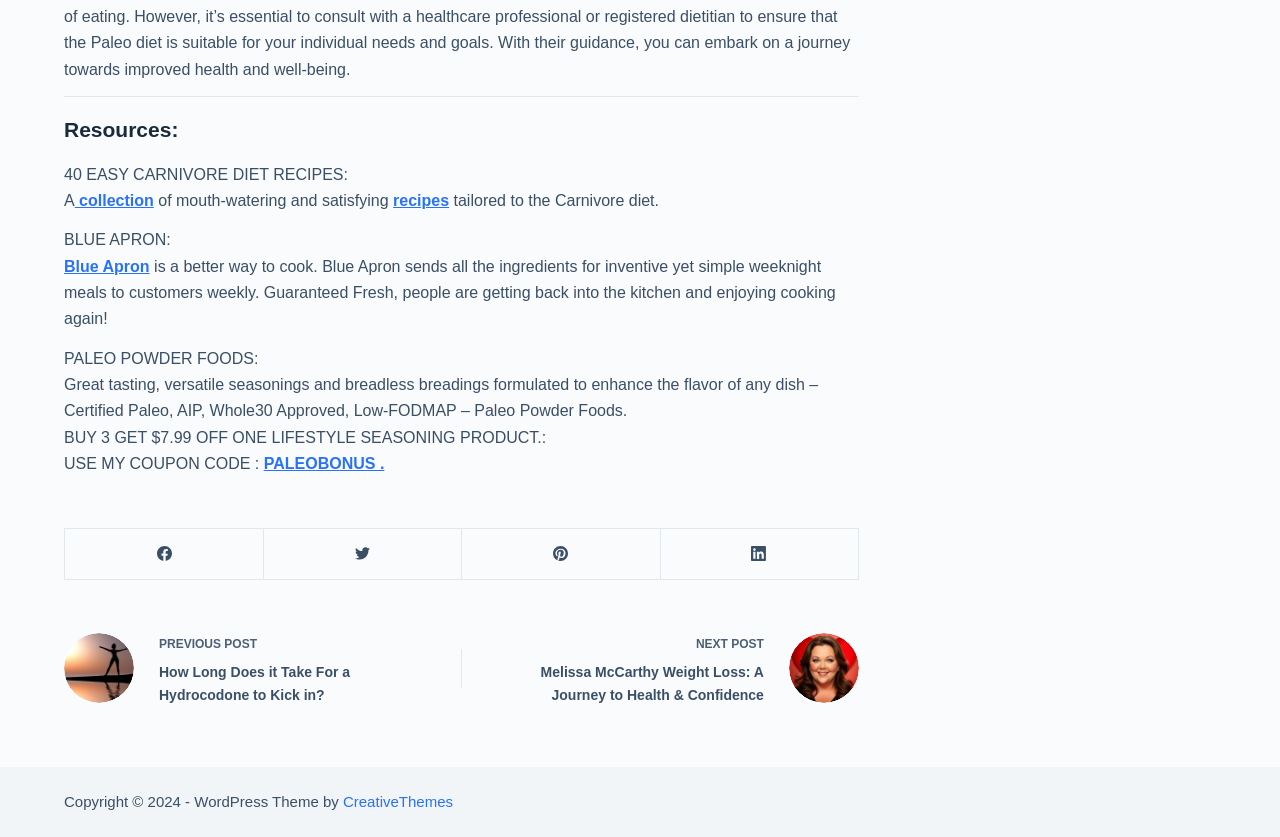What is the name of the company that sends ingredients for weeknight meals?
Using the image as a reference, give a one-word or short phrase answer.

Blue Apron